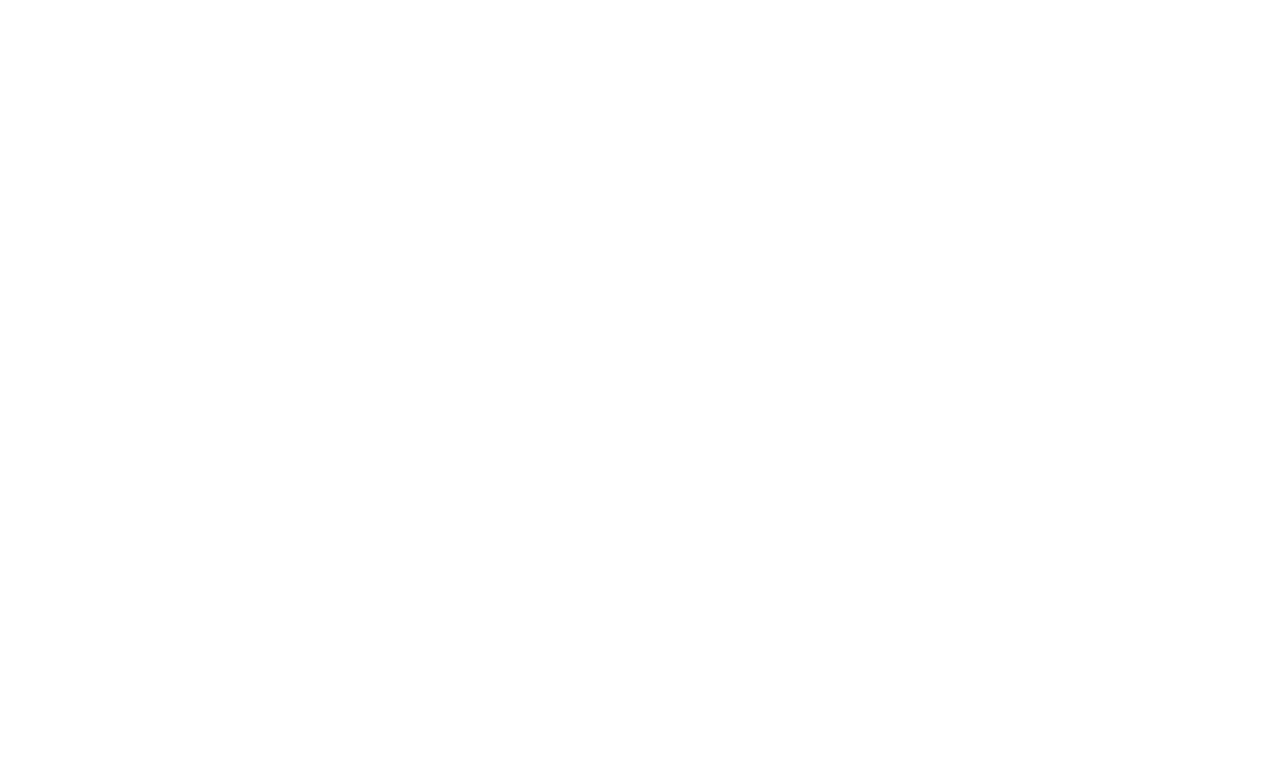Please indicate the bounding box coordinates of the element's region to be clicked to achieve the instruction: "Go to the 'Transport & Logistics' section". Provide the coordinates as four float numbers between 0 and 1, i.e., [left, top, right, bottom].

[0.81, 0.243, 0.941, 0.301]